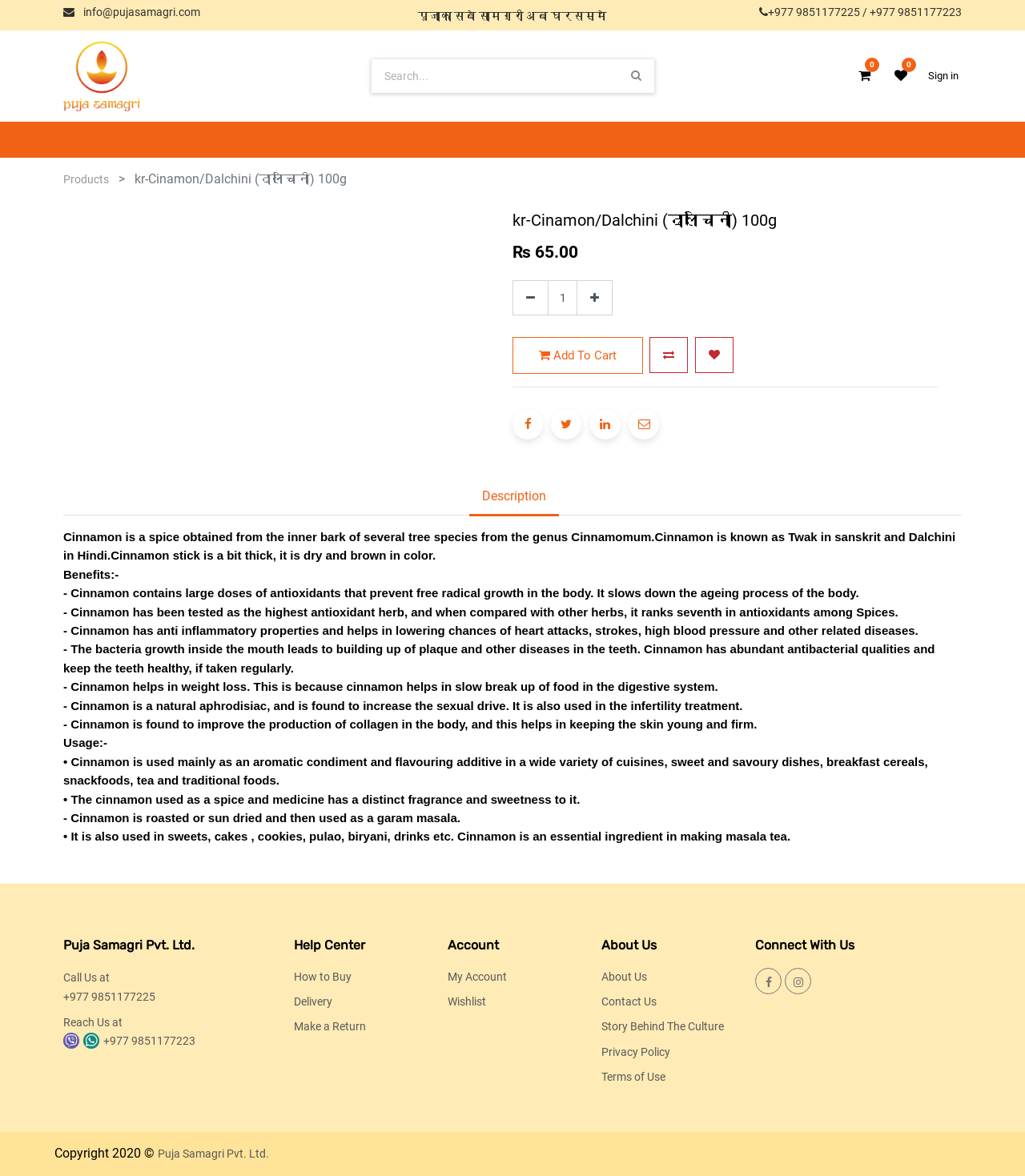Identify and provide the bounding box coordinates of the UI element described: "Spicing it up? Think again". The coordinates should be formatted as [left, top, right, bottom], with each number being a float between 0 and 1.

None